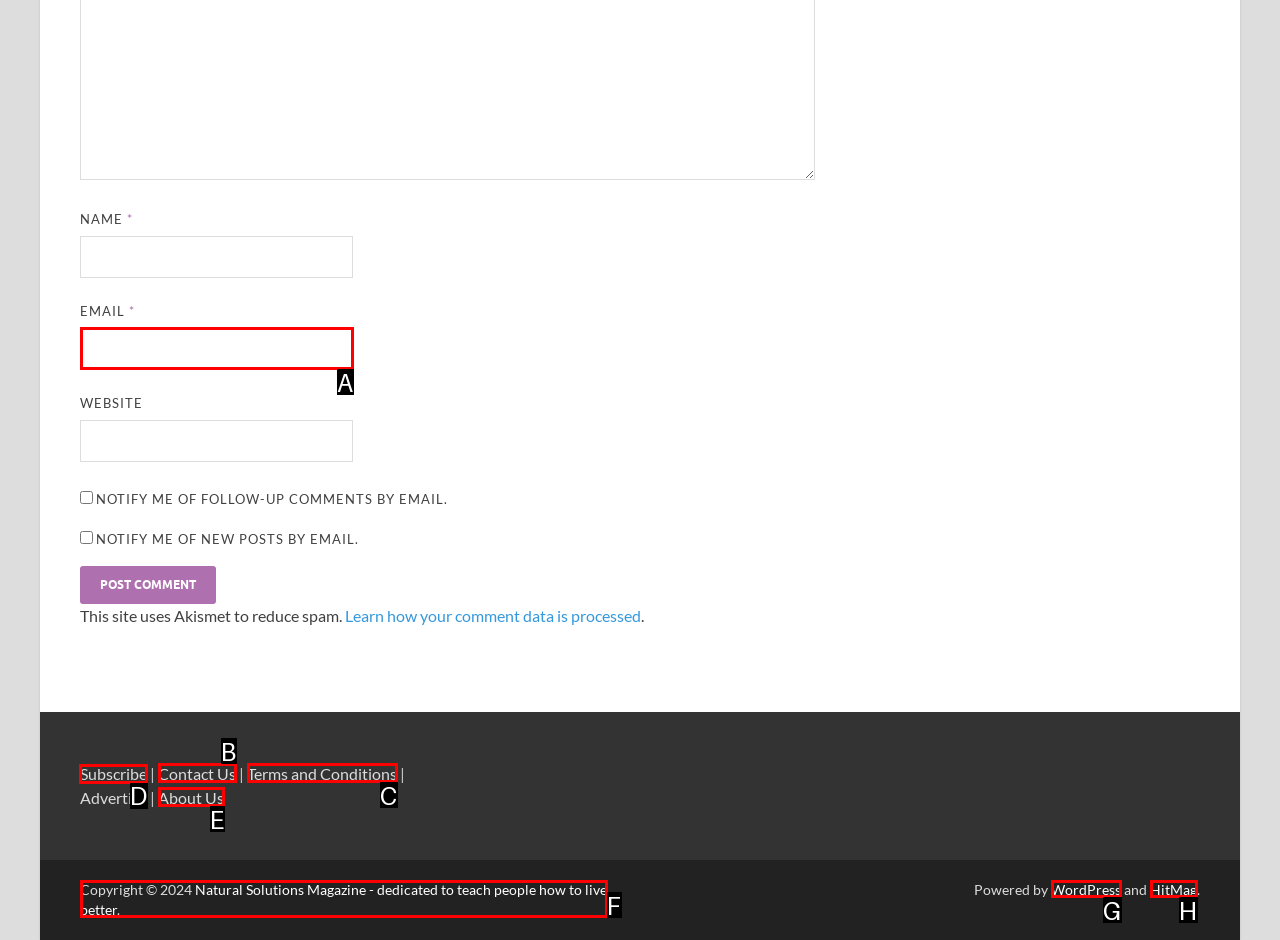Pick the right letter to click to achieve the task: Subscribe
Answer with the letter of the correct option directly.

D